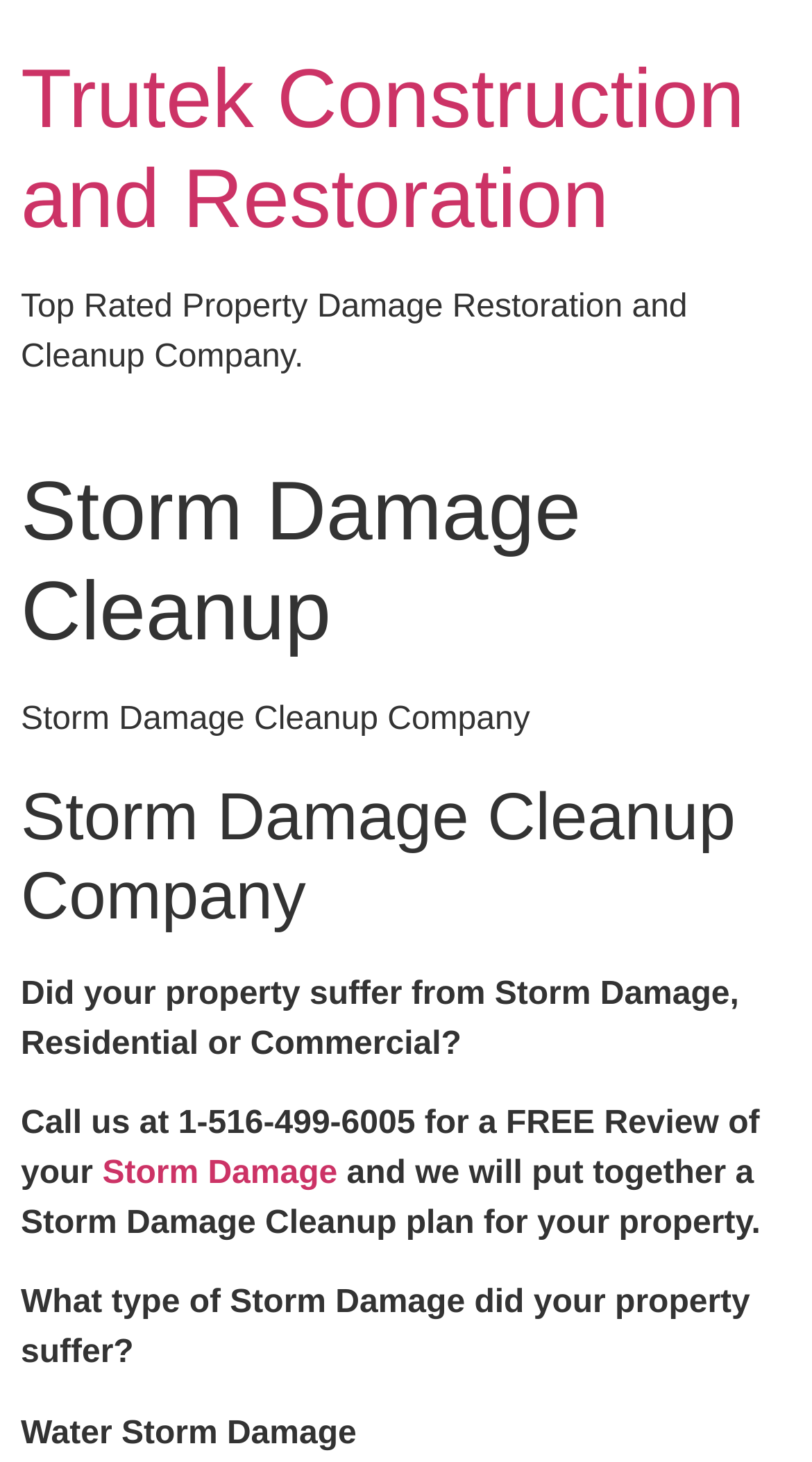Please provide a brief answer to the question using only one word or phrase: 
What is one type of storm damage mentioned on the webpage?

Water Storm Damage